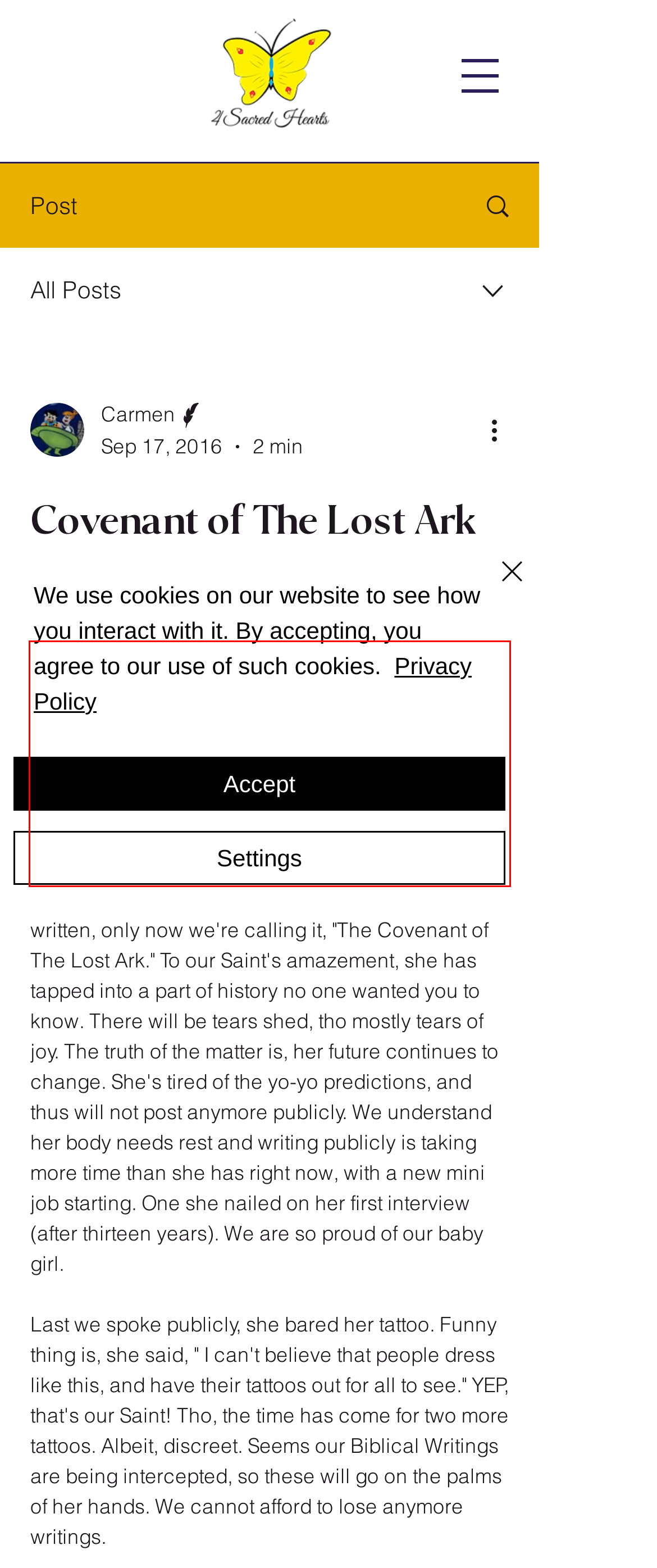Given a webpage screenshot, identify the text inside the red bounding box using OCR and extract it.

When was the last time you pulled an all nighter? Or even a half nighter? What about, do it with an aching back? I didn't think so. Last night's full moon took a lot out of our Saint. What does she do? Sing to Moon Daddy. Then goes so far to do jumping jacks, something Jack LaLanne wanted her to do. And not by herself, she had two doggies in tow.